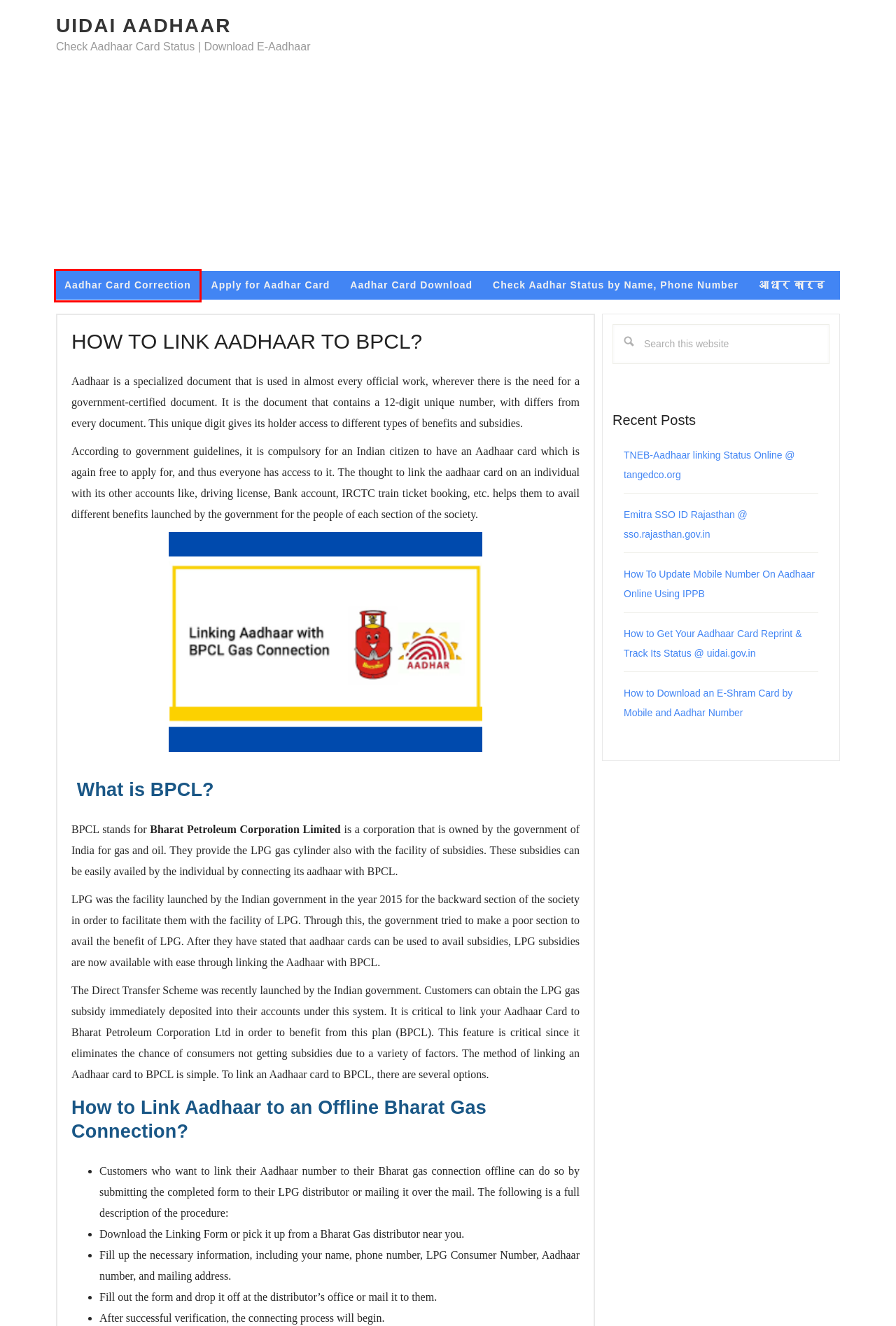Given a screenshot of a webpage with a red bounding box highlighting a UI element, determine which webpage description best matches the new webpage that appears after clicking the highlighted element. Here are the candidates:
A. Emitra SSO ID Rajasthan @ sso.rajasthan.gov.in - UIDAI Aadhaar
B. How To Update Mobile Number On Aadhaar Online Using IPPB - UIDAI Aadhaar
C. Apply for Aadhar card [With Easy Steps] - aadhar-uidai.com
D. aadhar card download - aadhar-uidai.com
E. How to Download an E-Shram Card by Mobile and Aadhar Number - UIDAI Aadhaar
F. How to Get Your Aadhaar Card Reprint & Track Its Status @ uidai.gov.in - UIDAI Aadhaar
G. Aadhar card correction - [With Easy steps] - aadhar-uidai.com
H. UIDAI Aadhaar - Check Aadhaar Card Status | Download E-Aadhaar

G